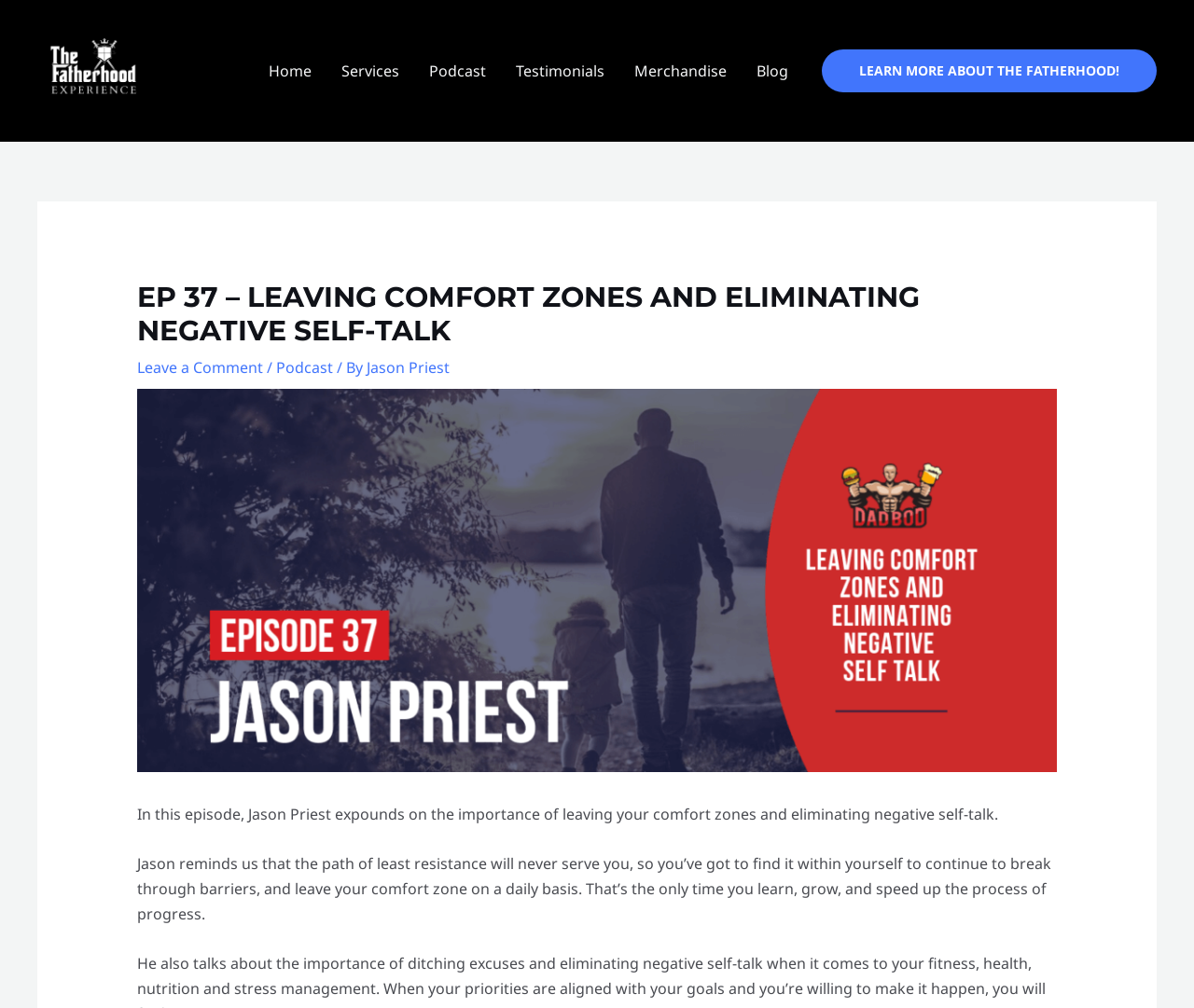Locate the bounding box coordinates of the element that needs to be clicked to carry out the instruction: "visit podcast page". The coordinates should be given as four float numbers ranging from 0 to 1, i.e., [left, top, right, bottom].

[0.347, 0.038, 0.42, 0.103]